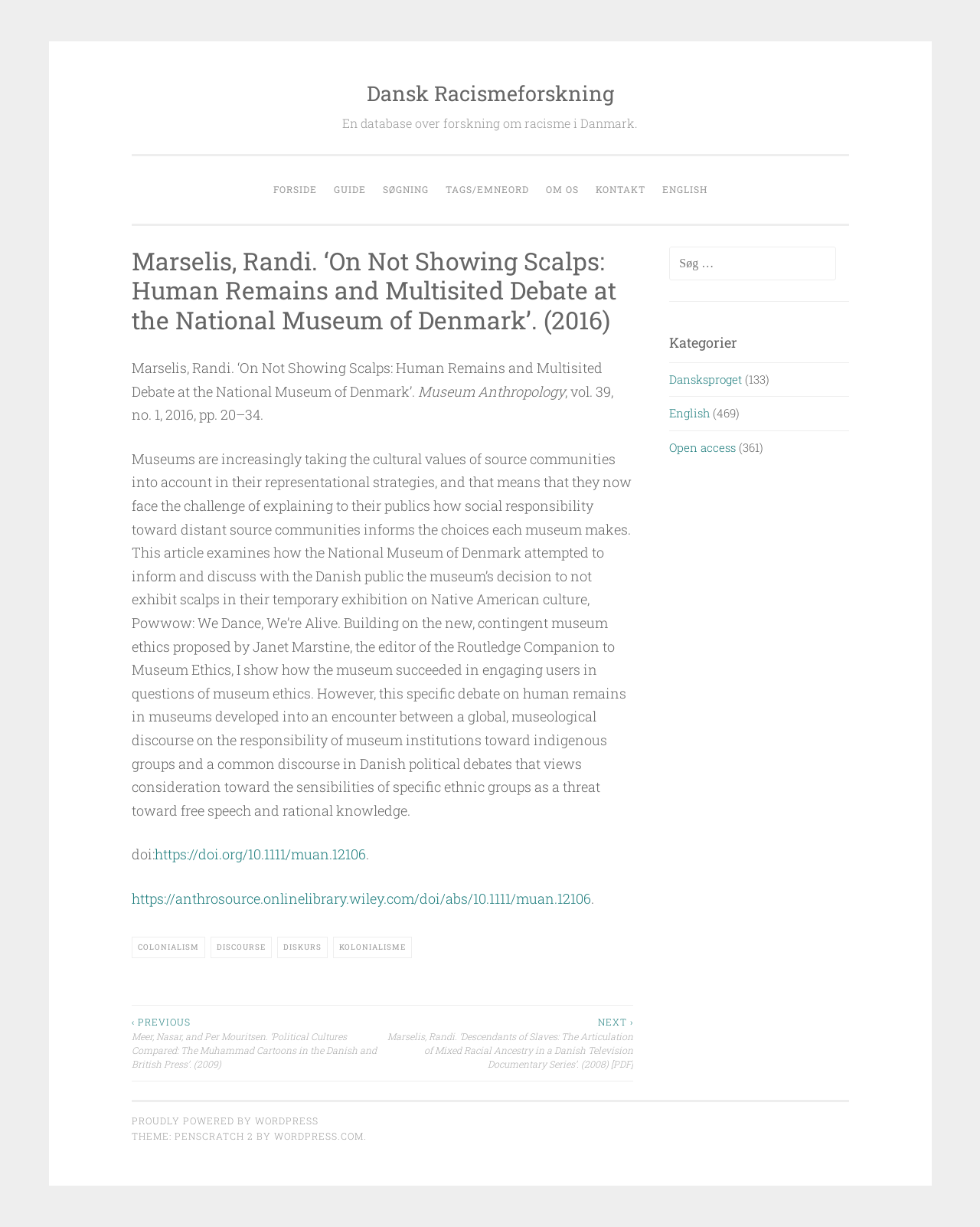Kindly provide the bounding box coordinates of the section you need to click on to fulfill the given instruction: "Browse articles tagged with 'COLONIALISM'".

[0.134, 0.763, 0.209, 0.781]